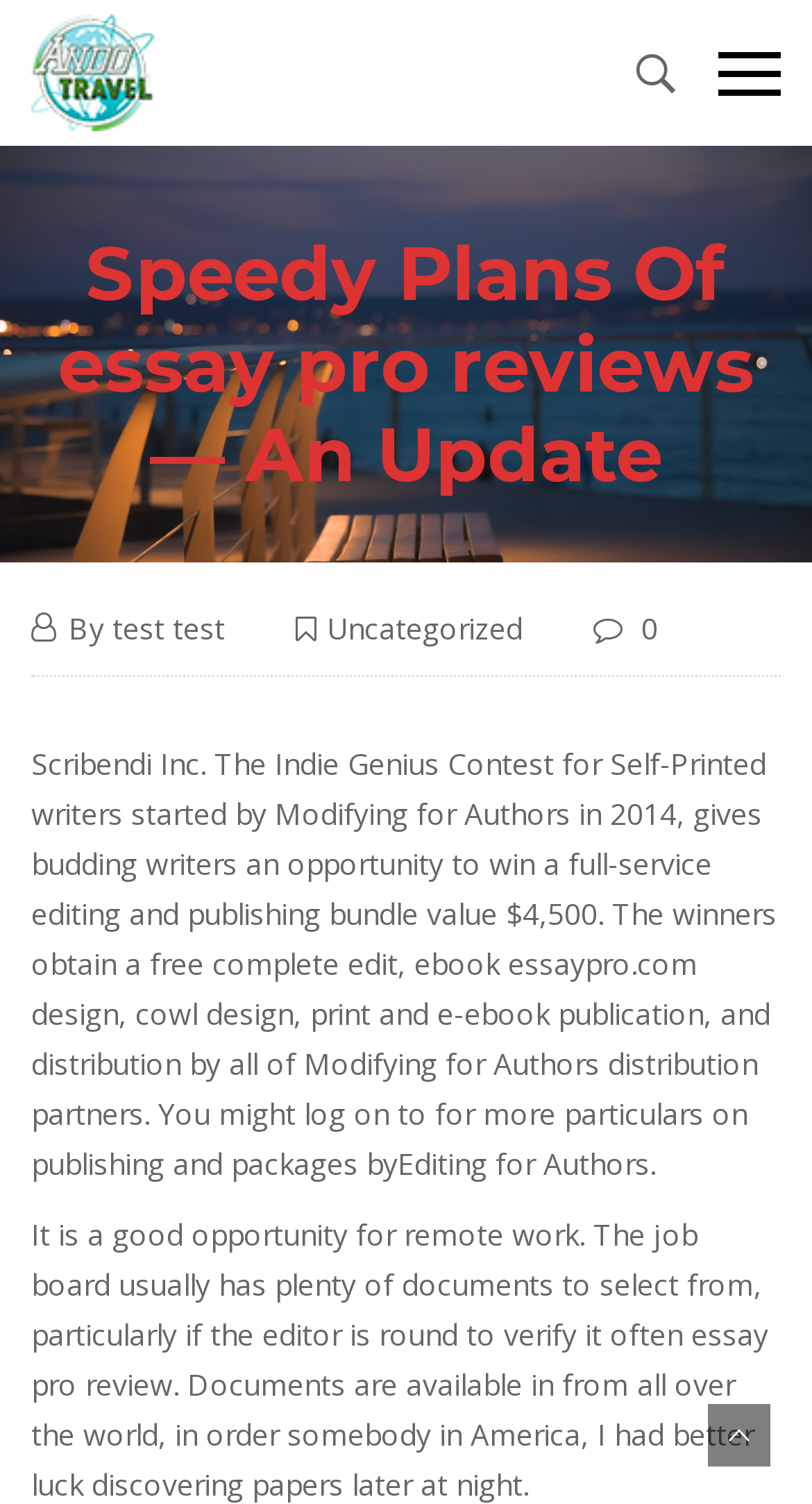What is the logo image above?
Refer to the image and give a detailed response to the question.

The logo image is located at the top-left corner of the webpage, with a bounding box coordinate of [0.038, 0.01, 0.192, 0.087]. It is an image element with the description 'Logo image'.